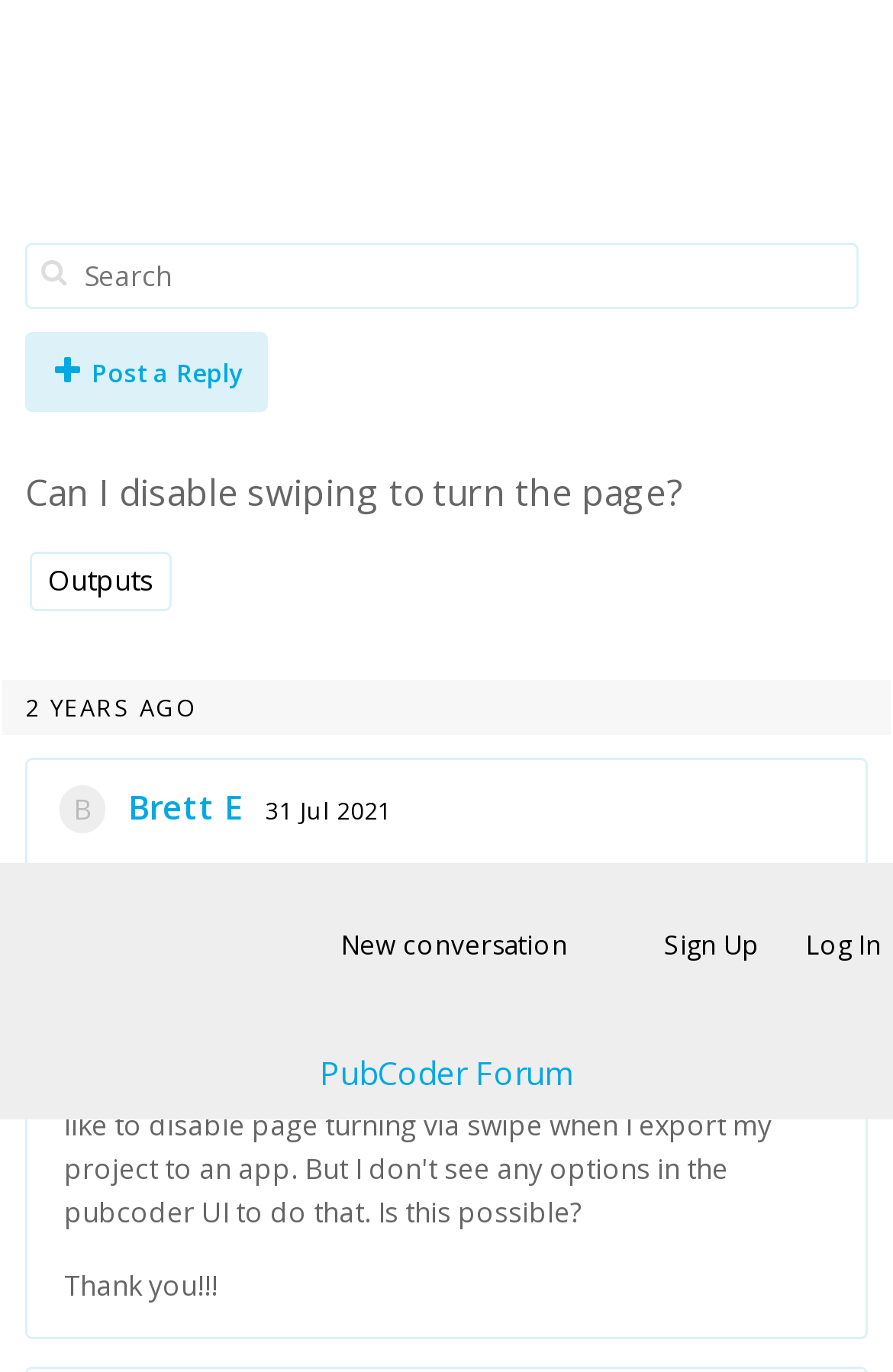Determine the bounding box coordinates for the element that should be clicked to follow this instruction: "Log in to the forum". The coordinates should be given as four float numbers between 0 and 1, in the format [left, top, right, bottom].

[0.903, 0.047, 0.987, 0.072]